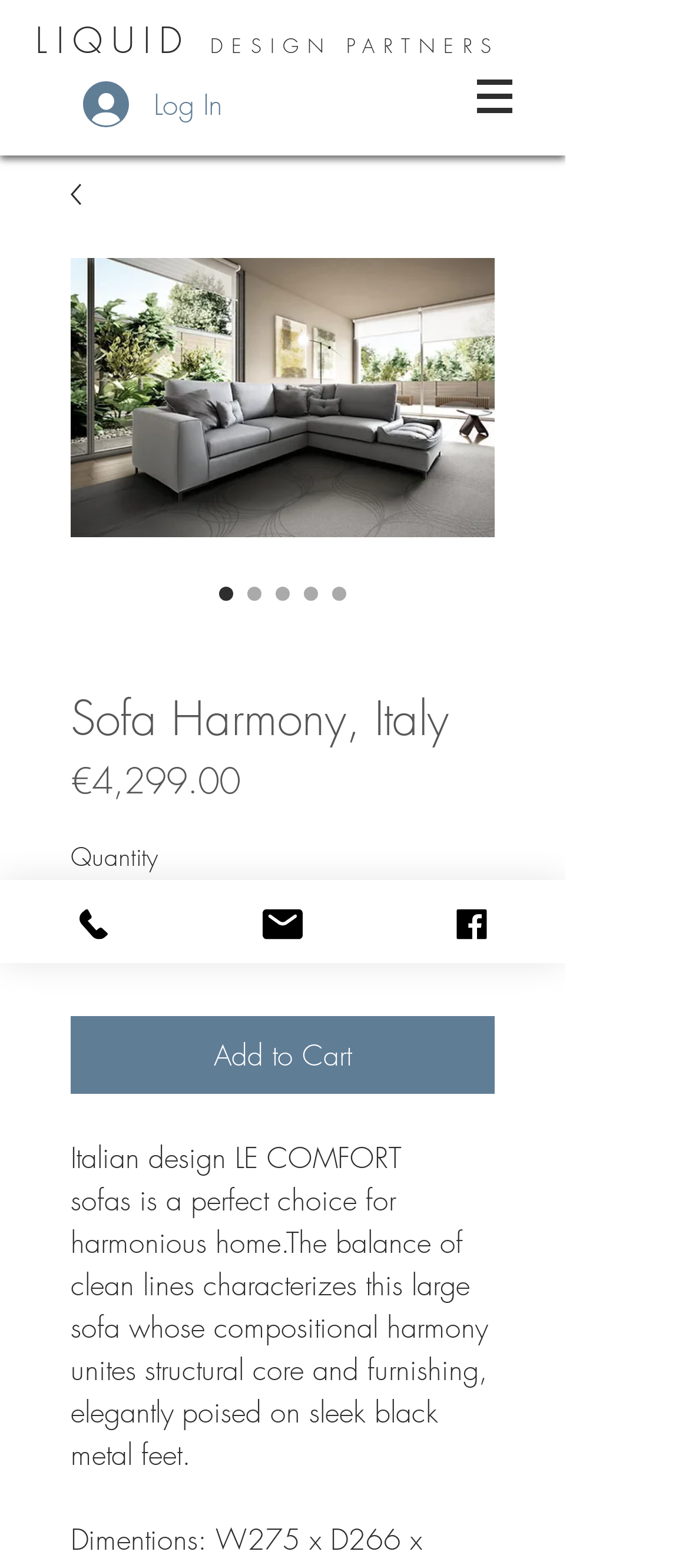What is the primary heading on this webpage?

LIQUID DESIGN PARTNERS